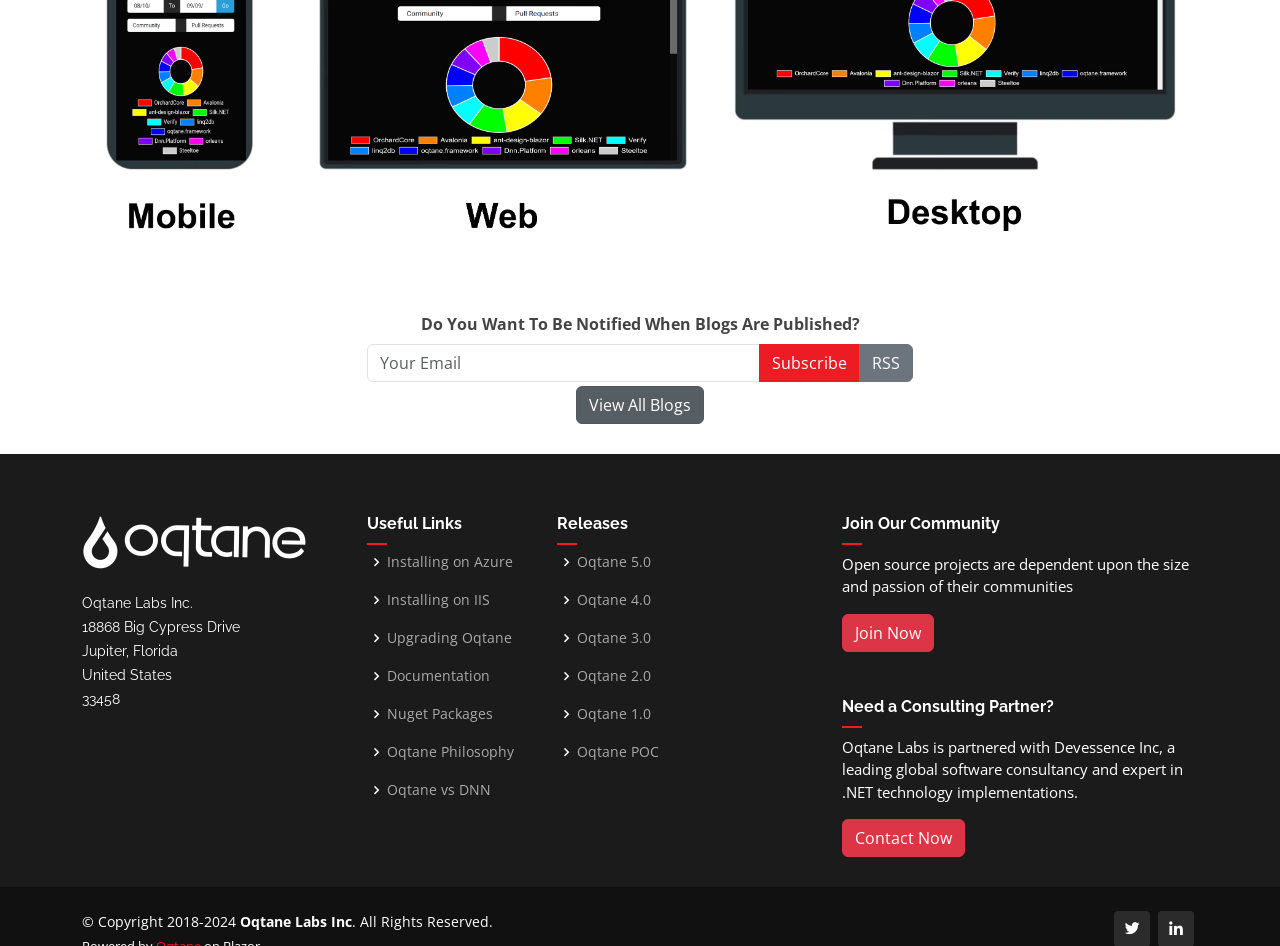What is the company name?
Using the image provided, answer with just one word or phrase.

Oqtane Labs Inc